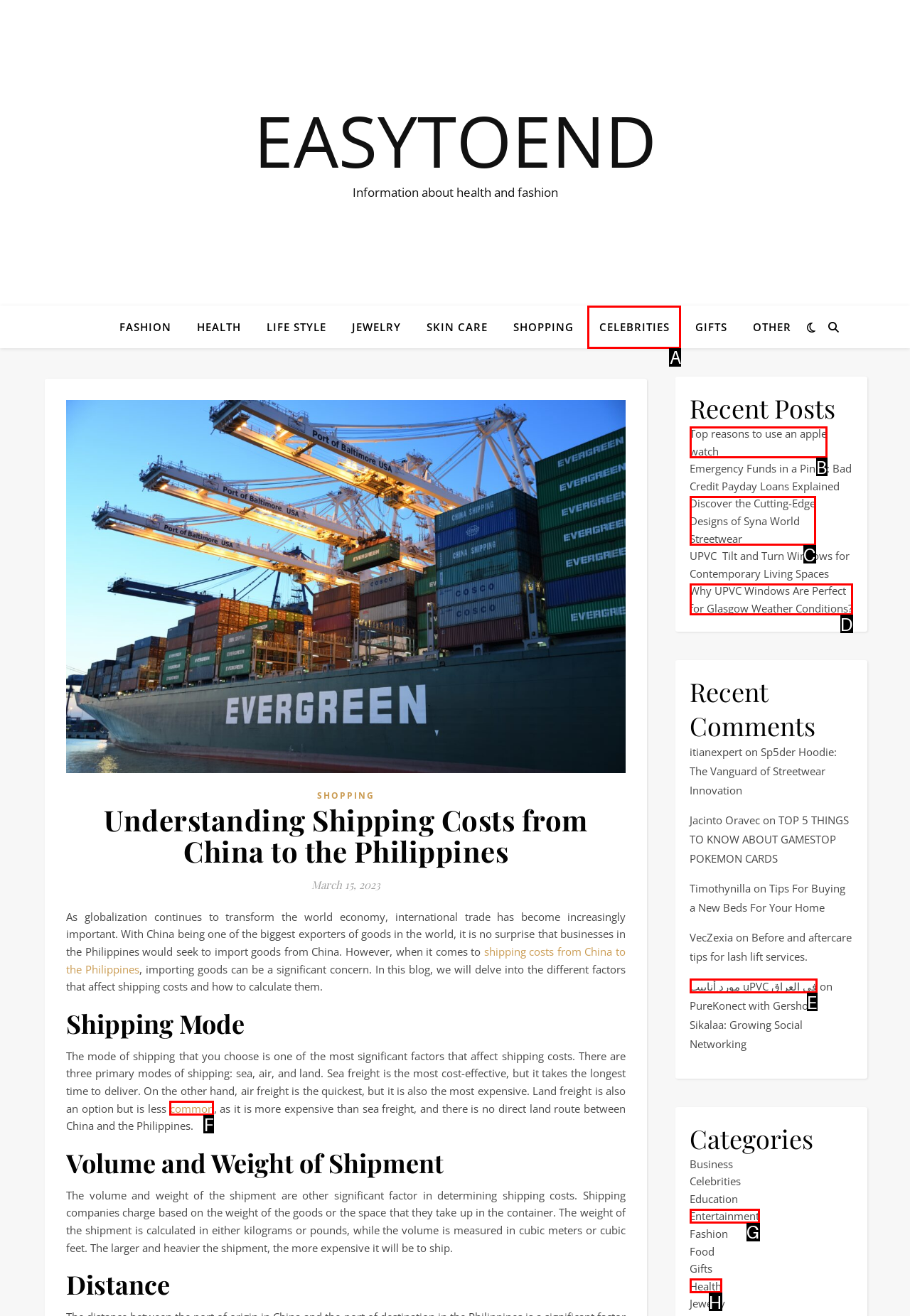Identify the bounding box that corresponds to: Skip to content
Respond with the letter of the correct option from the provided choices.

None